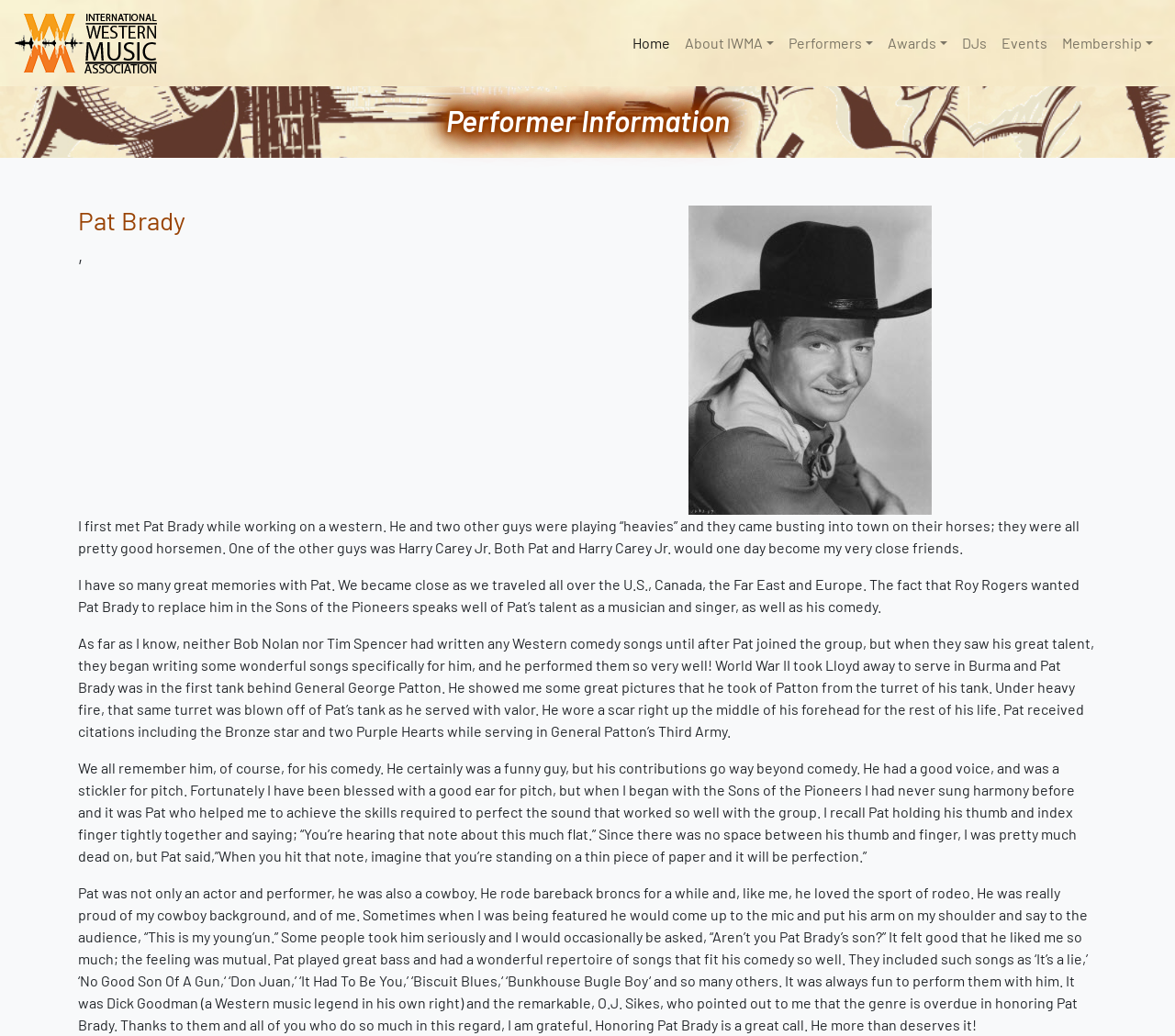Please respond to the question with a concise word or phrase:
What is the name of the association?

International Western Music Association